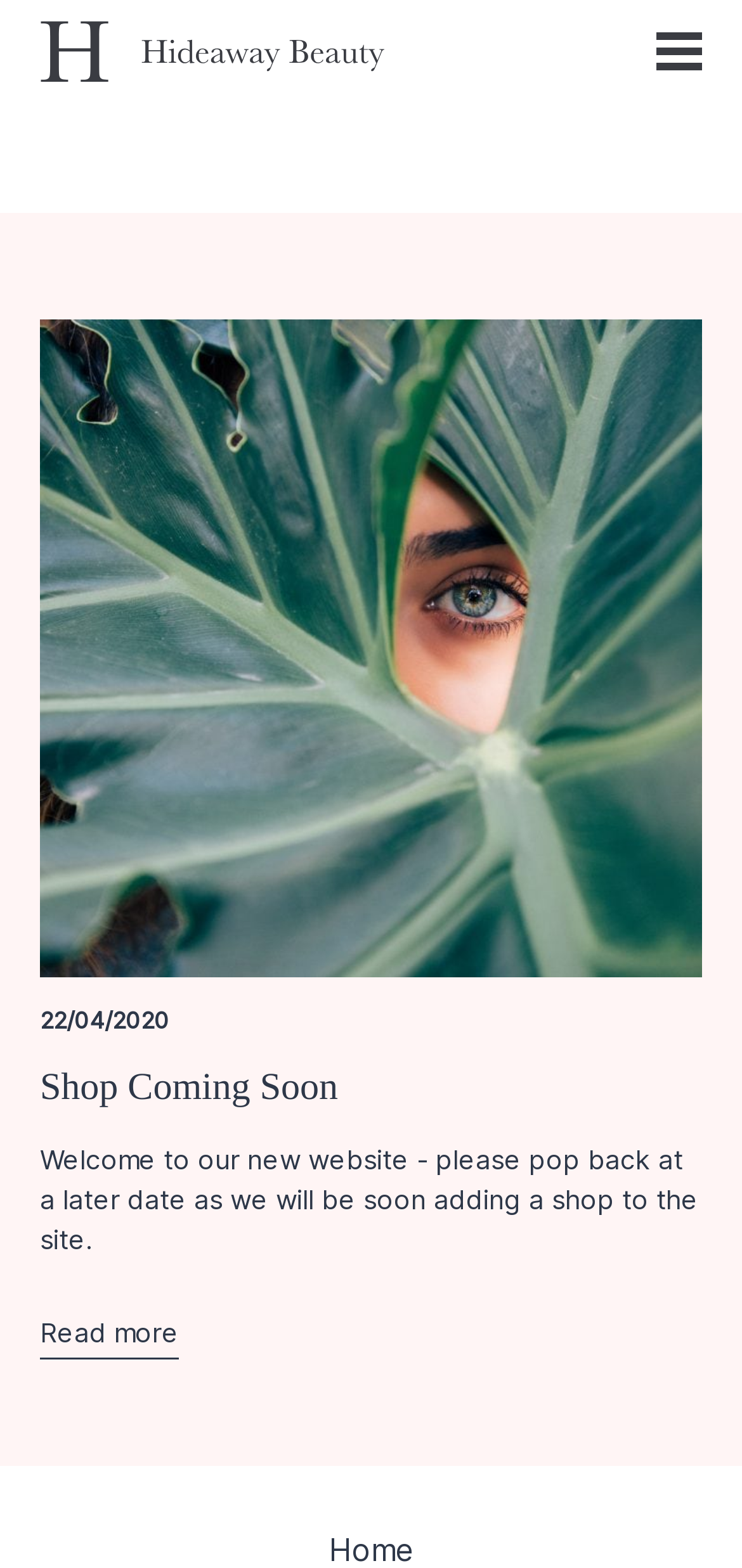Respond to the question with just a single word or phrase: 
What is the text on the heading element?

Shop Coming Soon